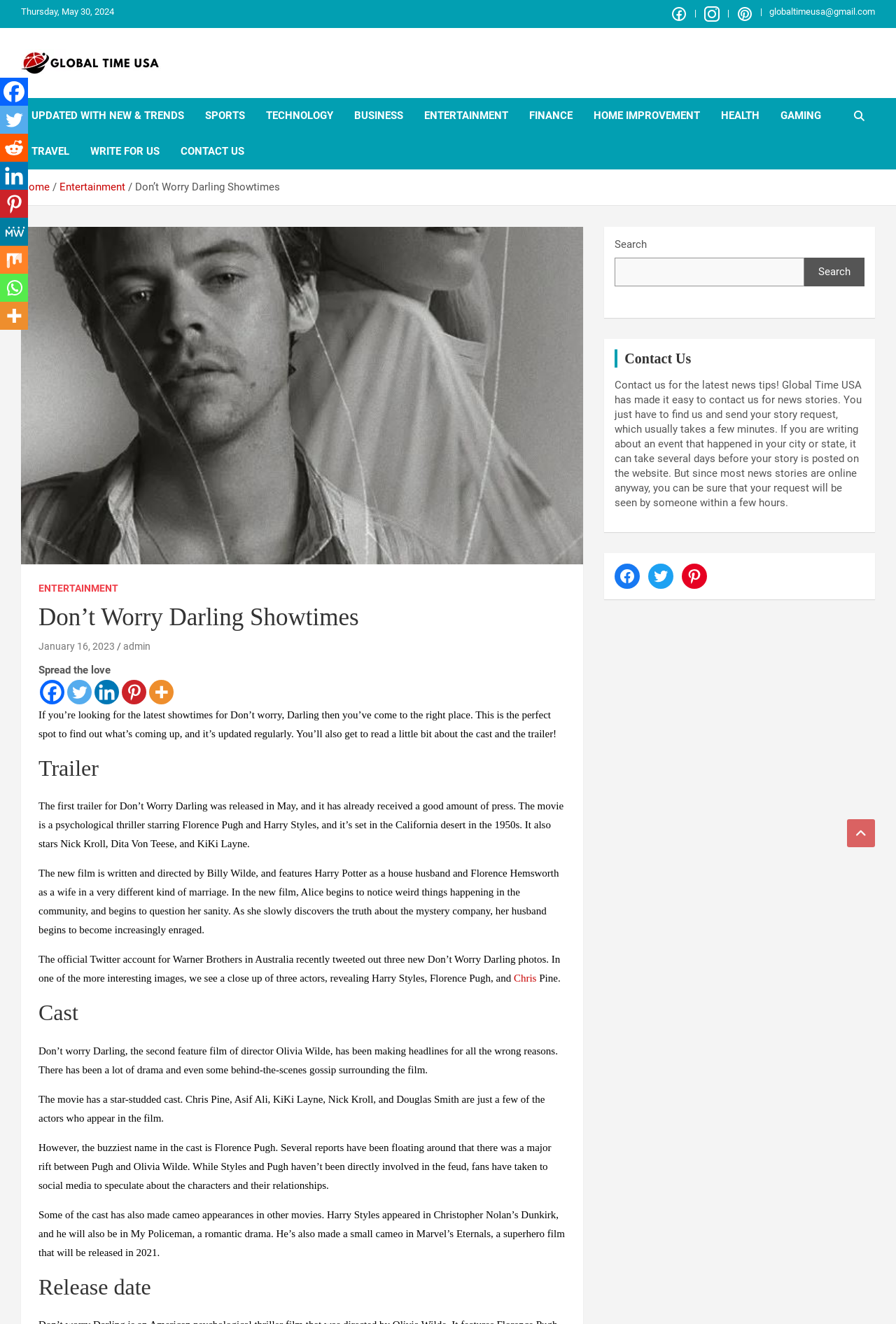What is the date mentioned at the top of the page?
Please provide a comprehensive and detailed answer to the question.

I found the date by looking at the top of the page, where I saw a static text element with the content 'Thursday, May 30, 2024'.